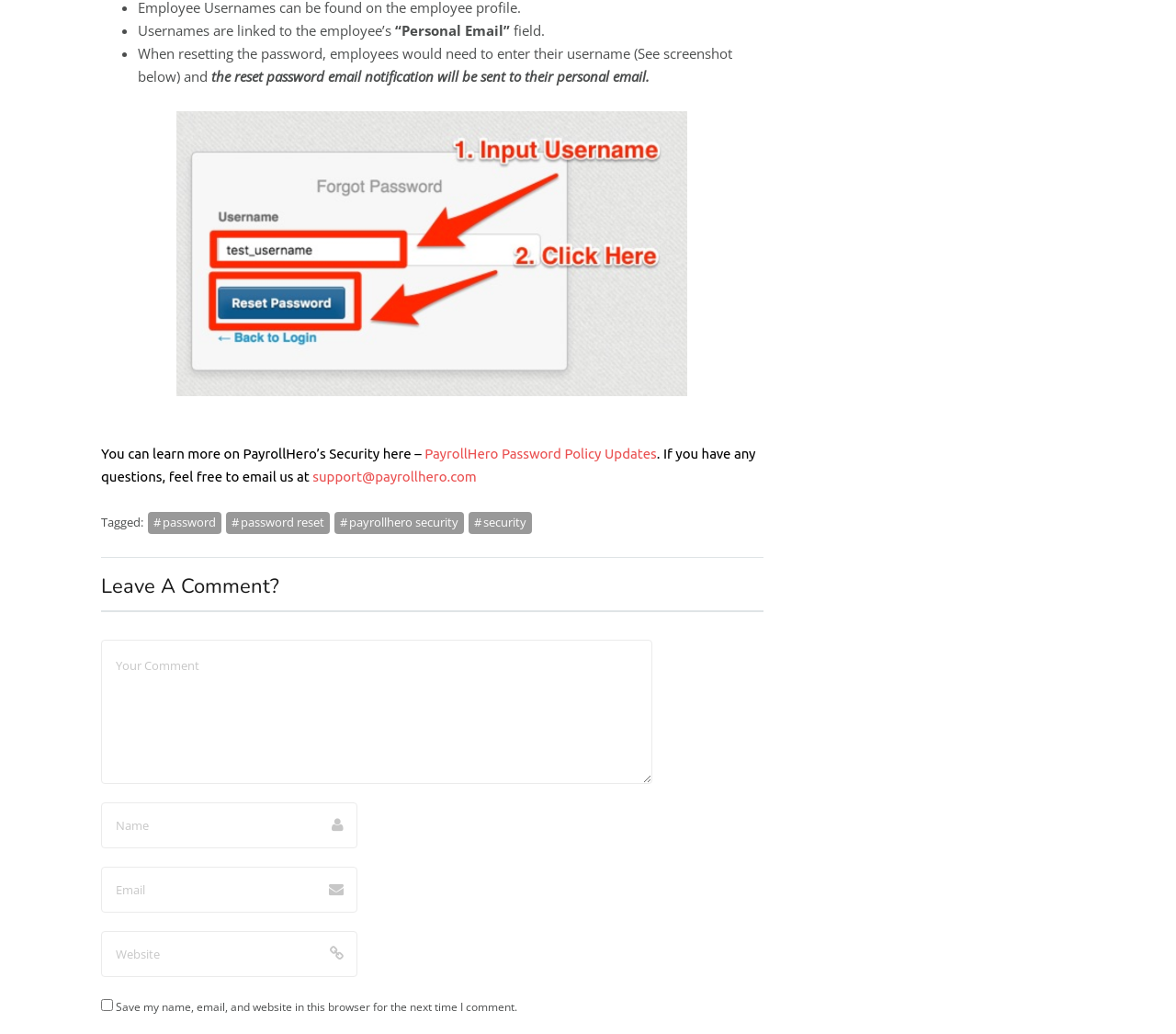Please specify the bounding box coordinates of the element that should be clicked to execute the given instruction: 'Click the link to learn more about PayrollHero's Security'. Ensure the coordinates are four float numbers between 0 and 1, expressed as [left, top, right, bottom].

[0.361, 0.431, 0.558, 0.446]